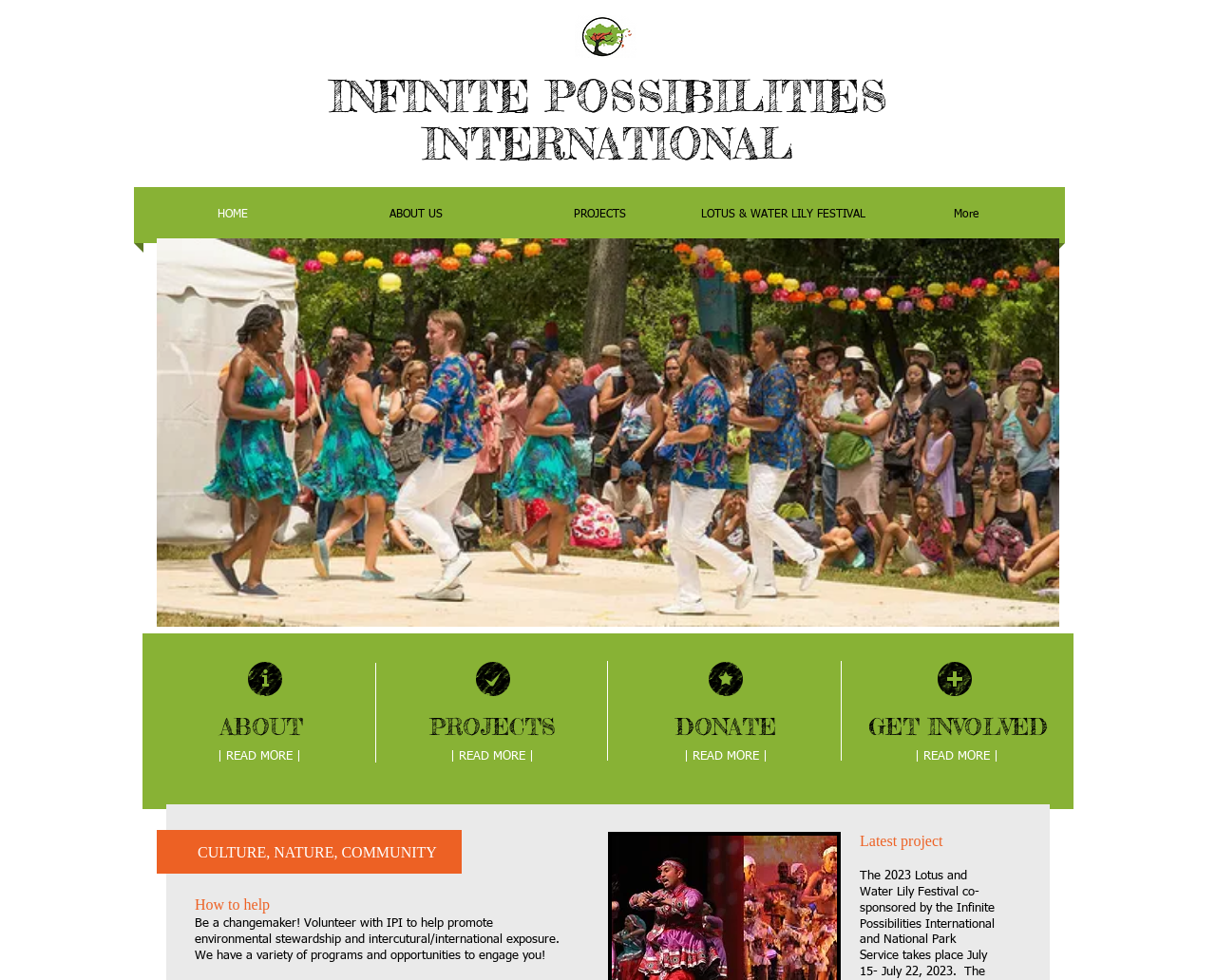Locate the bounding box coordinates of the item that should be clicked to fulfill the instruction: "Search for something".

None